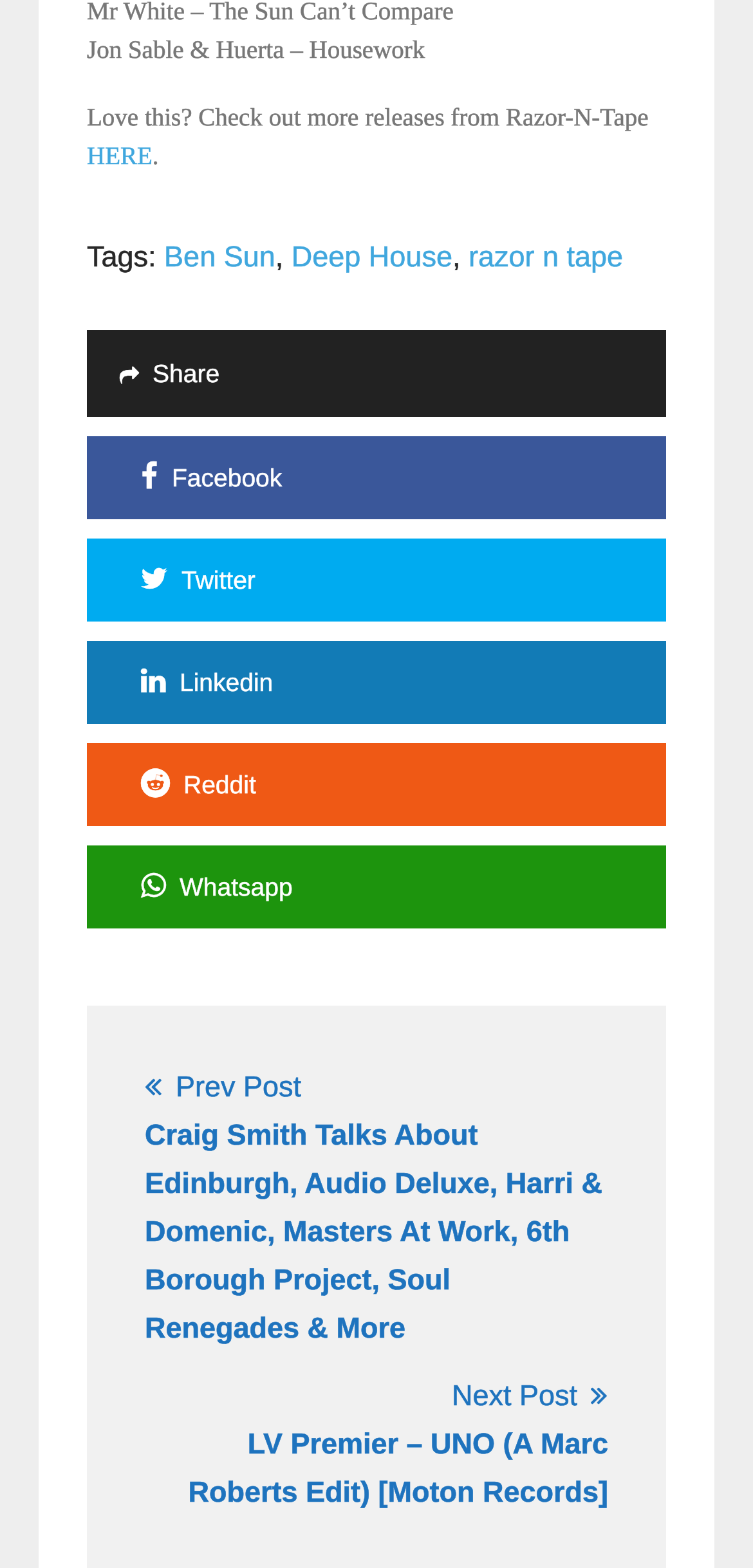Find the bounding box coordinates for the area that must be clicked to perform this action: "View posts".

[0.192, 0.678, 0.808, 0.967]